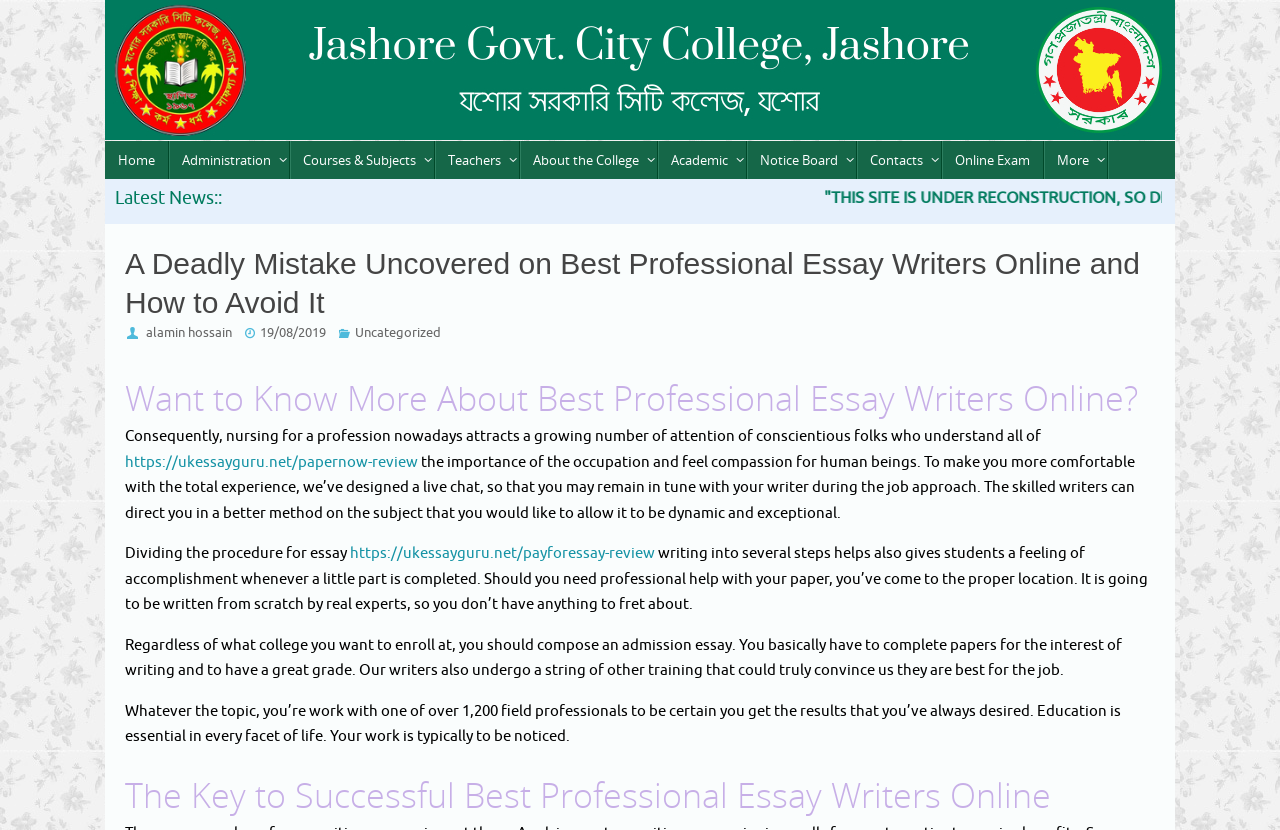Please locate the bounding box coordinates of the element that should be clicked to achieve the given instruction: "Click on the 'Administration' menu".

[0.132, 0.17, 0.227, 0.216]